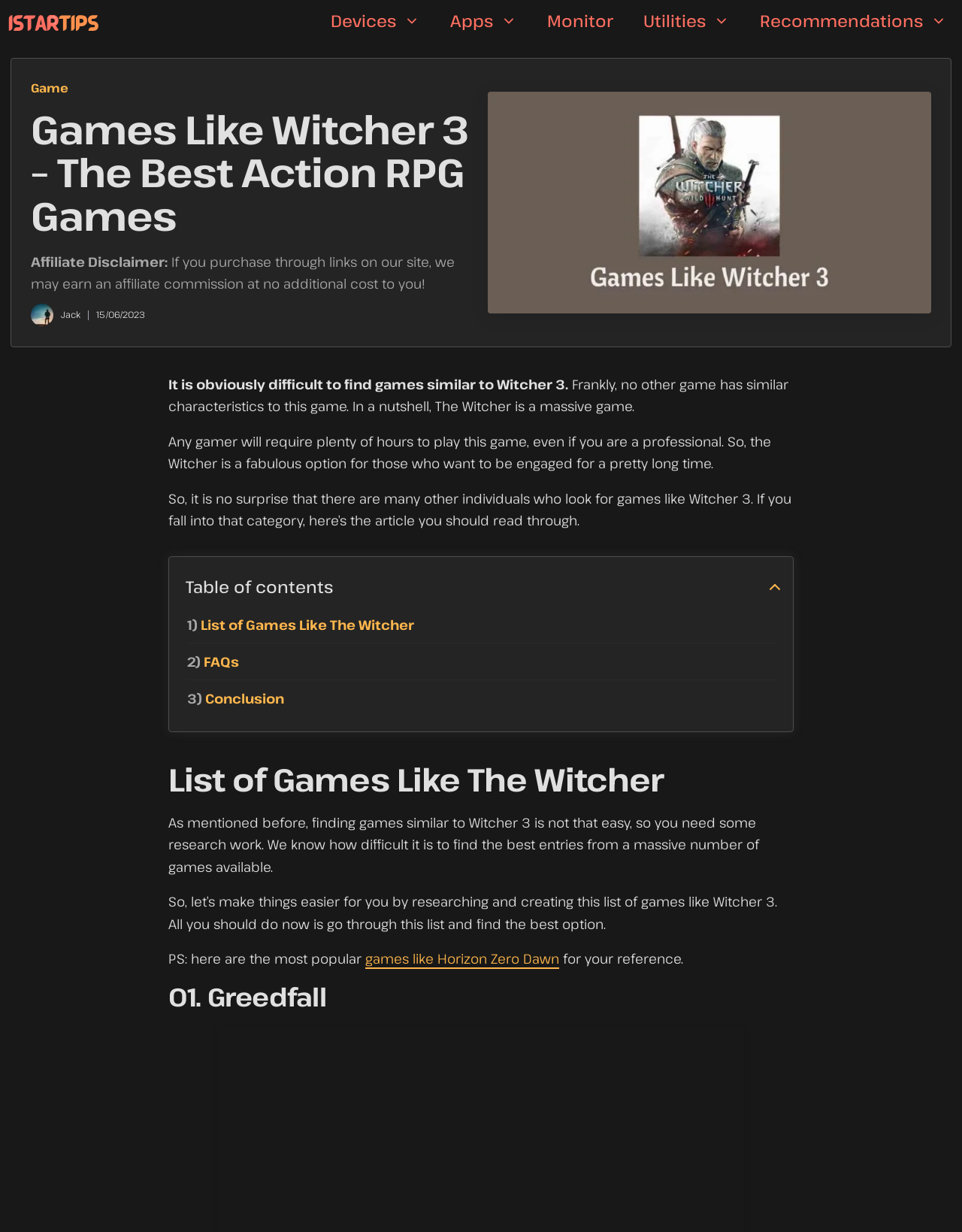Please study the image and answer the question comprehensively:
What is the category of the first game listed as an alternative to Witcher 3?

The first game listed, Greedfall, is an action RPG game, which is a category of games that the author is focusing on in this article.